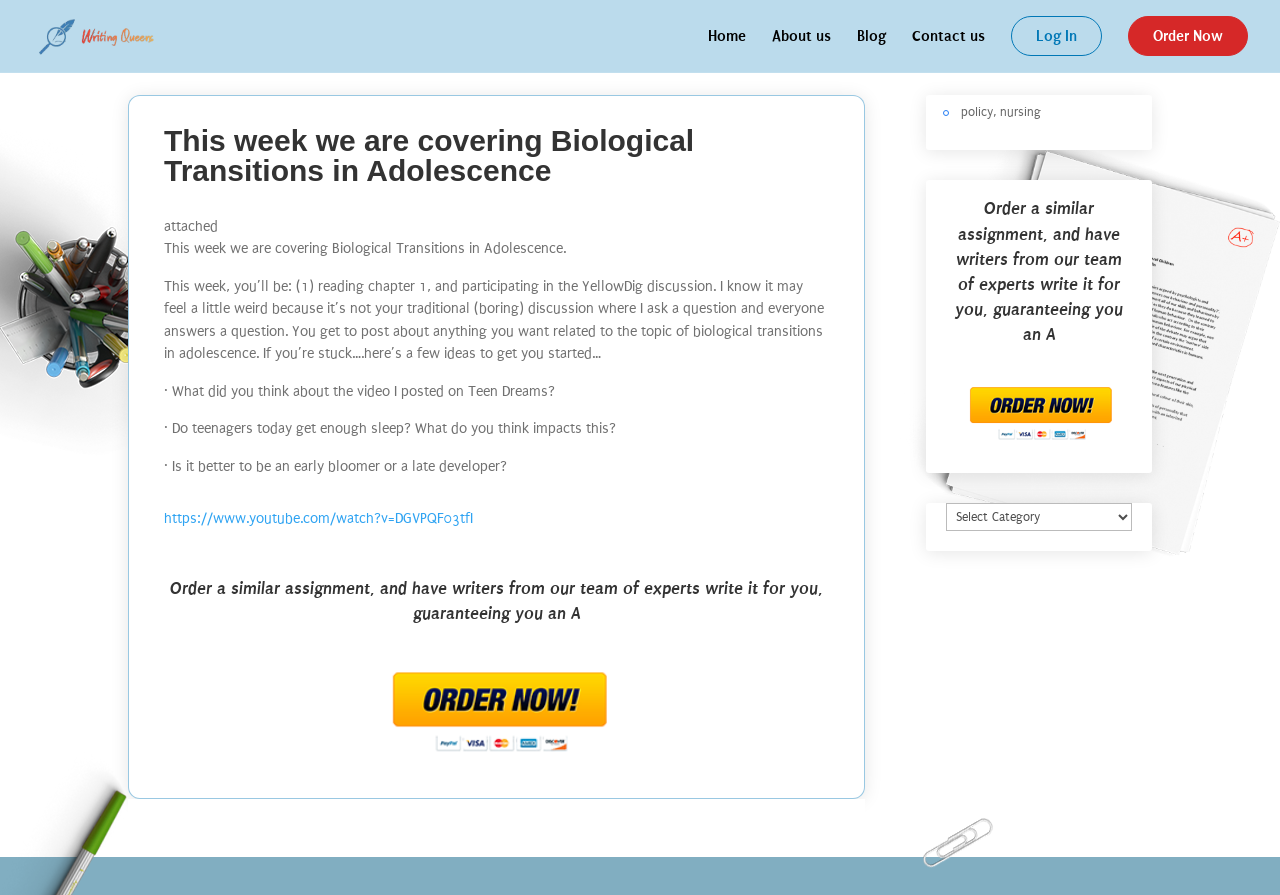Answer the question below in one word or phrase:
What is the name of the author of the assignment?

ELLA